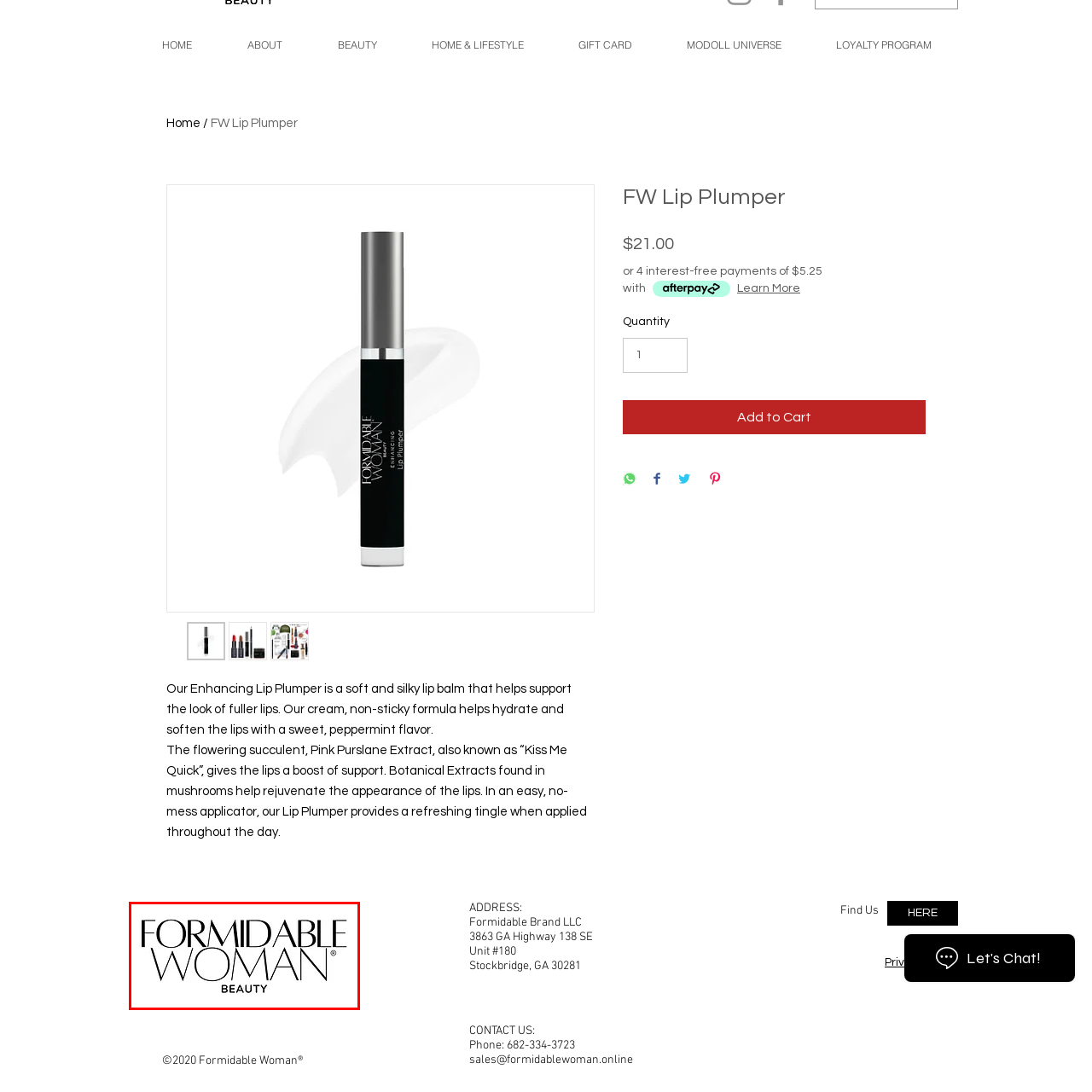Observe the image within the red-bordered area and respond to the following question in detail, making use of the visual information: What is the tone conveyed by the logo?

The tone is inferred from the use of uppercase letters for 'FORMIDABLE WOMAN', which exudes a sense of strength, and the refined typeface used for 'BEAUTY', which conveys sophistication.